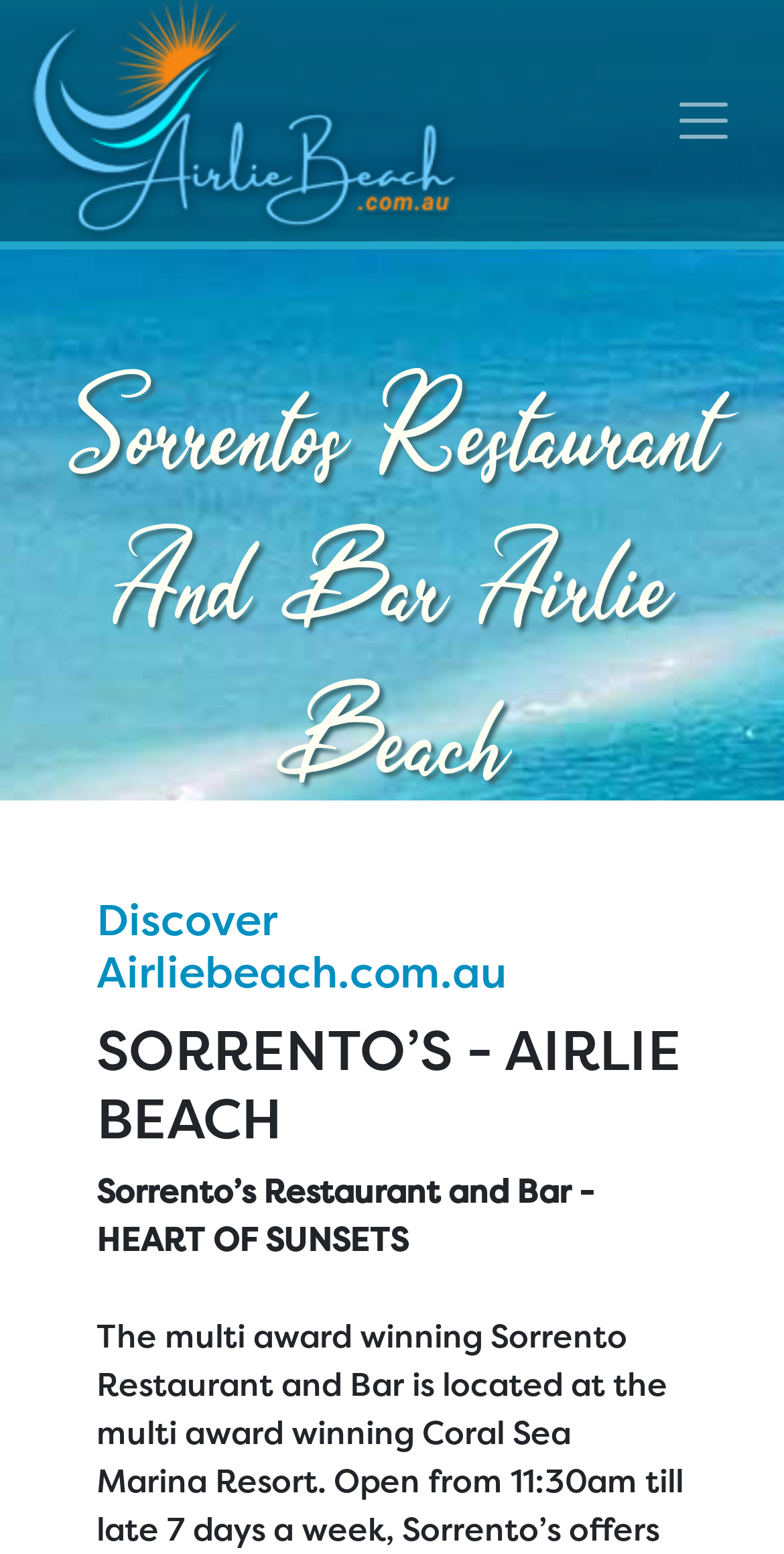What is the tagline of the restaurant?
Answer the question with a detailed explanation, including all necessary information.

I found the StaticText element with the text 'Sorrento’s Restaurant and Bar - HEART OF SUNSETS' which suggests that 'HEART OF SUNSETS' is the tagline of the restaurant.